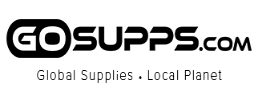Break down the image and describe every detail you can observe.

The image features the logo of GoSupps.com, prominently displaying the brand's name in a bold, modern font. Below the logo, the tagline "Global Supplies • Local Planet" suggests a commitment to providing worldwide shipping while emphasizing a connection to local customers or communities. The clean design and clear typography enhance the brand's professional and accessible image, making it inviting for potential customers seeking reliable suppliers of various products.